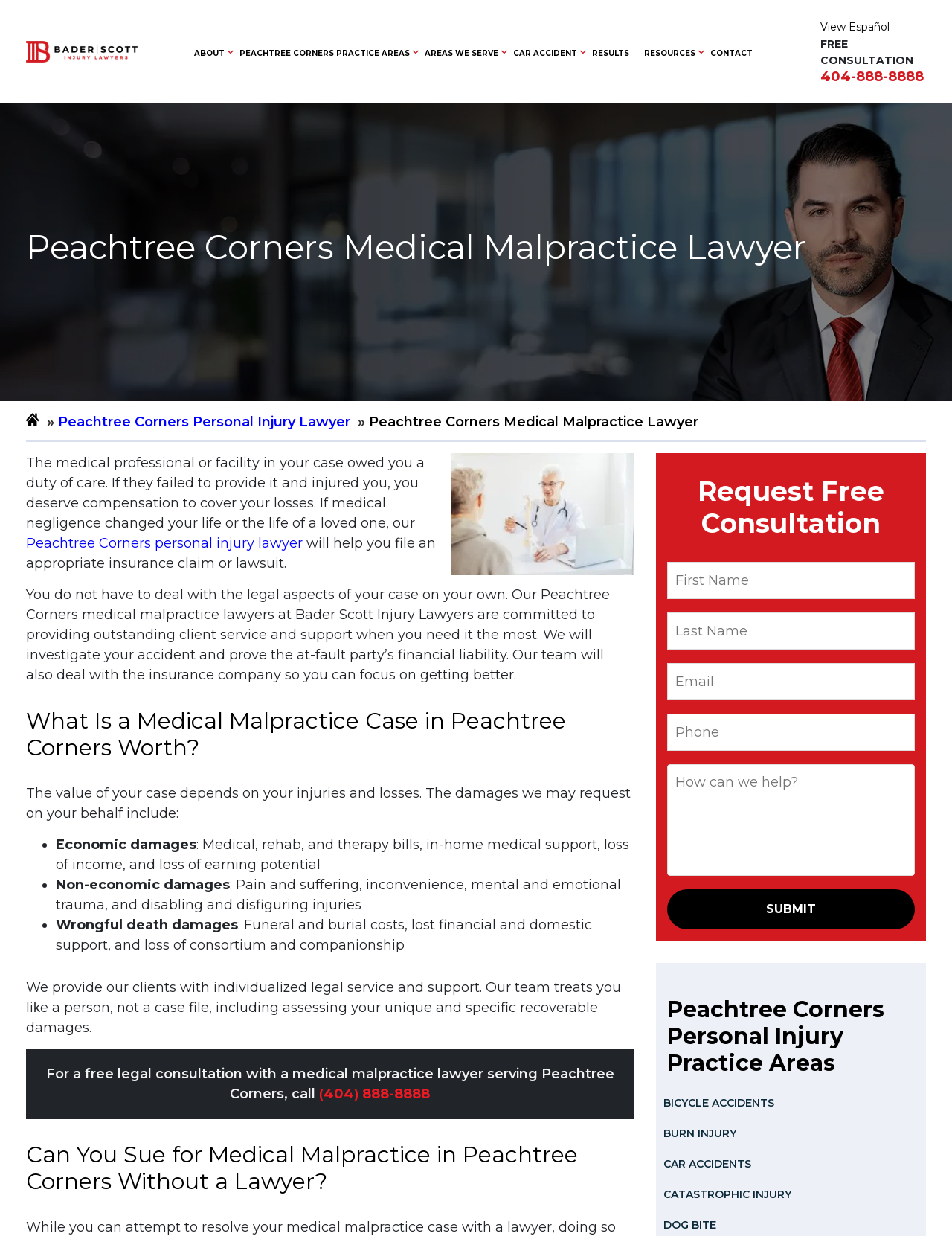Generate a thorough explanation of the webpage's elements.

This webpage is about a medical malpractice lawyer in Peachtree Corners, with a focus on providing legal services to individuals who have been injured due to medical negligence. 

At the top of the page, there is a logo of "Bader Scott Injury Lawyers" with a link to the law firm's website. Below the logo, there are several links to different sections of the website, including "ABOUT", "PEACHTREE CORNERS PRACTICE AREAS", "AREAS WE SERVE", "CAR ACCIDENT", "RESULTS", "RESOURCES", and "CONTACT". 

On the left side of the page, there is a heading that reads "Peachtree Corners Medical Malpractice Lawyer" followed by a brief description of the law firm's services. Below this, there is a call-to-action button that encourages visitors to request a free consultation. 

The main content of the page is divided into several sections. The first section explains what constitutes a medical malpractice case in Peachtree Corners and how the law firm can help individuals file an insurance claim or lawsuit. The second section discusses the potential value of a medical malpractice case, including economic and non-economic damages, as well as wrongful death damages. 

The third section emphasizes the importance of individualized legal service and support, highlighting the law firm's commitment to treating clients like individuals, not case files. This section also includes a call-to-action, encouraging visitors to schedule a free legal consultation with a medical malpractice lawyer serving Peachtree Corners. 

On the right side of the page, there is a contact form that allows visitors to request a free consultation. The form includes fields for name, email, phone number, and a message. Below the form, there are several links to different practice areas, including "BICYCLE ACCIDENTS", "BURN INJURY", "CAR ACCIDENTS", and "CATASTROPHIC INJURY".